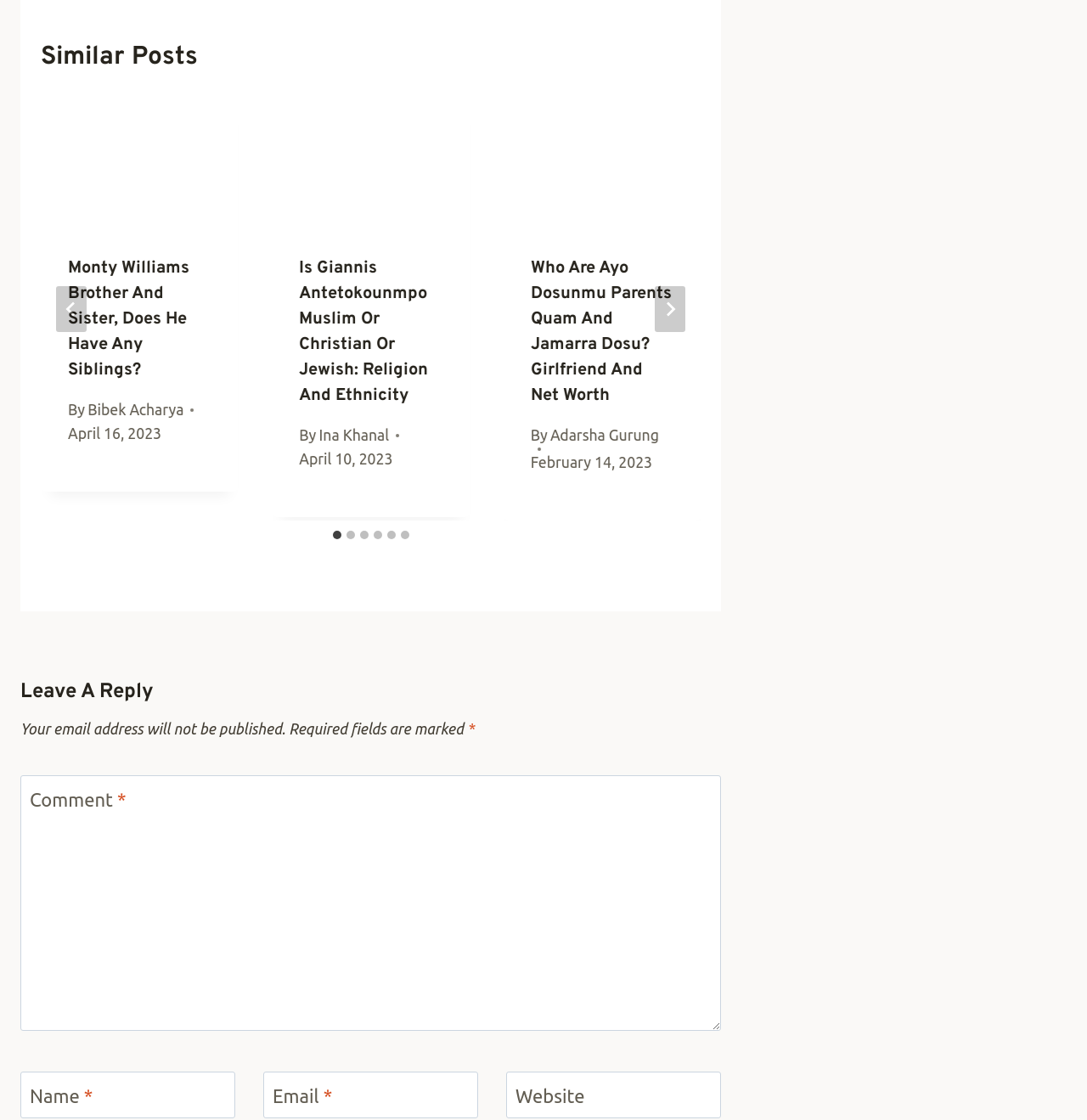What is the author of the second article?
Please provide a comprehensive answer based on the contents of the image.

I found the author of the second article by looking at the link element with the text 'Ina Khanal' inside the second tabpanel element, which is located below the heading element with the text 'Is Giannis Antetokounmpo Muslim Or Christian Or Jewish: Religion And Ethnicity'.